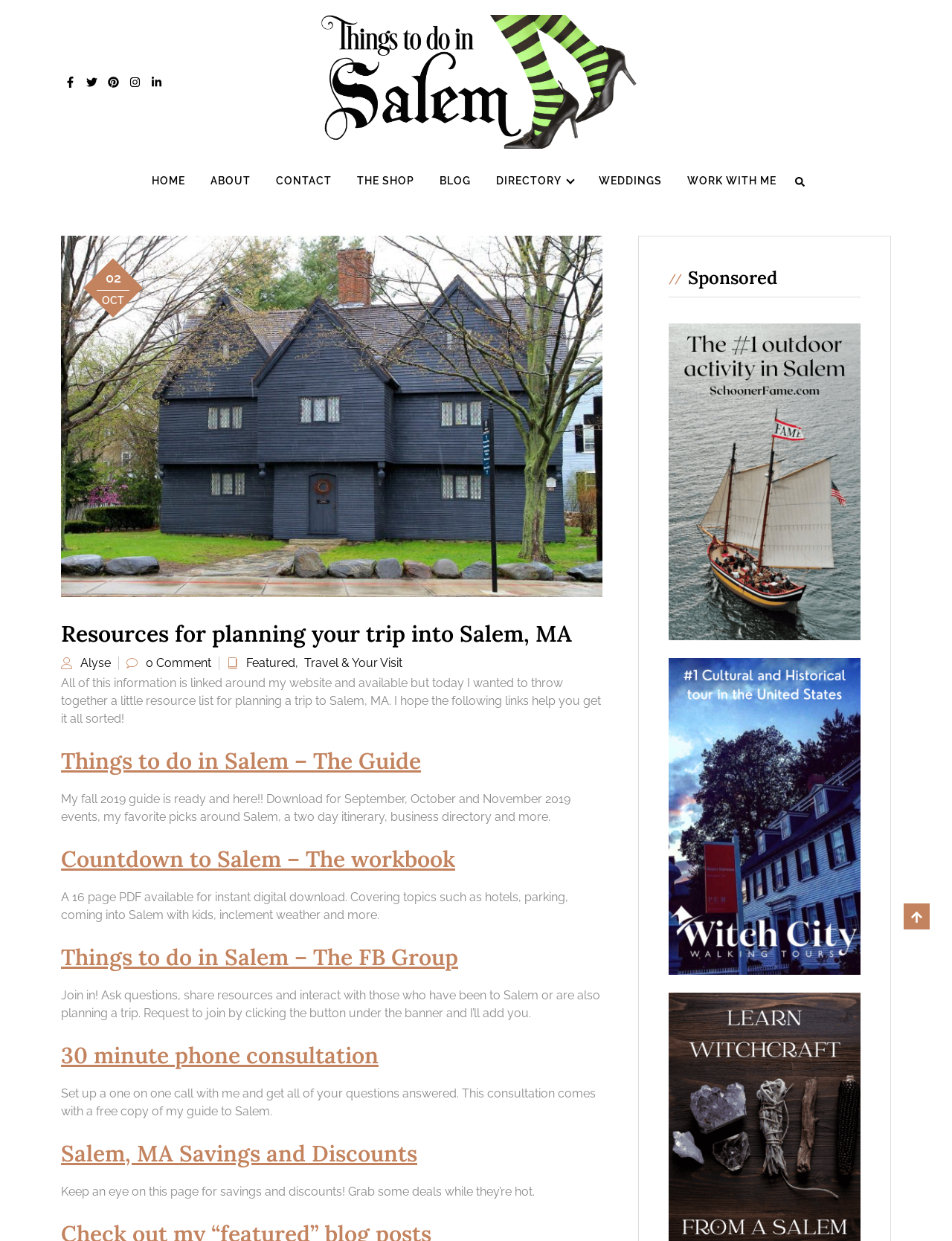Indicate the bounding box coordinates of the element that must be clicked to execute the instruction: "Read about responsible travel". The coordinates should be given as four float numbers between 0 and 1, i.e., [left, top, right, bottom].

None